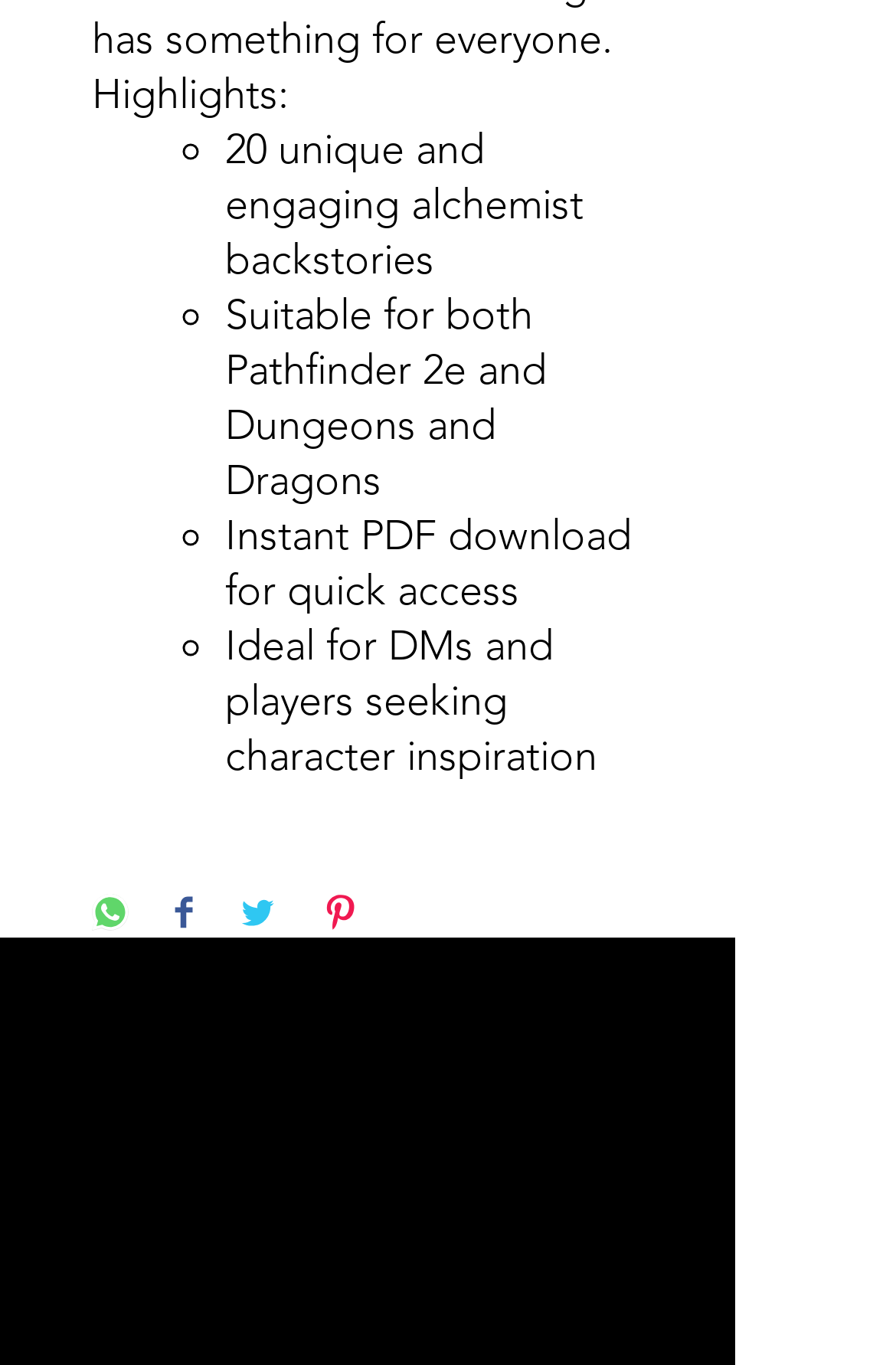Find the bounding box coordinates of the element you need to click on to perform this action: 'Pin on Pinterest'. The coordinates should be represented by four float values between 0 and 1, in the format [left, top, right, bottom].

[0.359, 0.654, 0.4, 0.686]